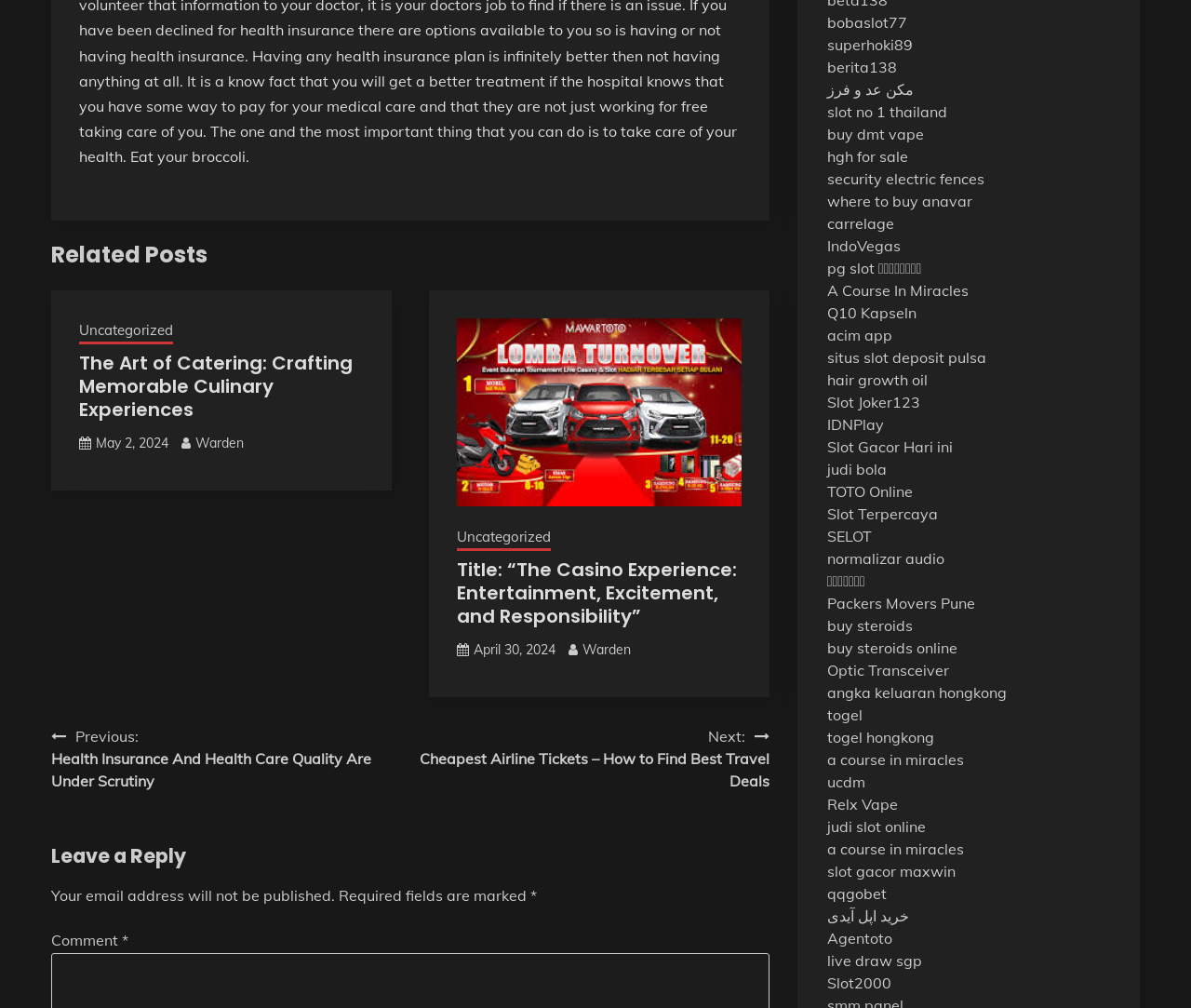Find the bounding box coordinates for the element that must be clicked to complete the instruction: "Leave a reply". The coordinates should be four float numbers between 0 and 1, indicated as [left, top, right, bottom].

[0.043, 0.834, 0.646, 0.863]